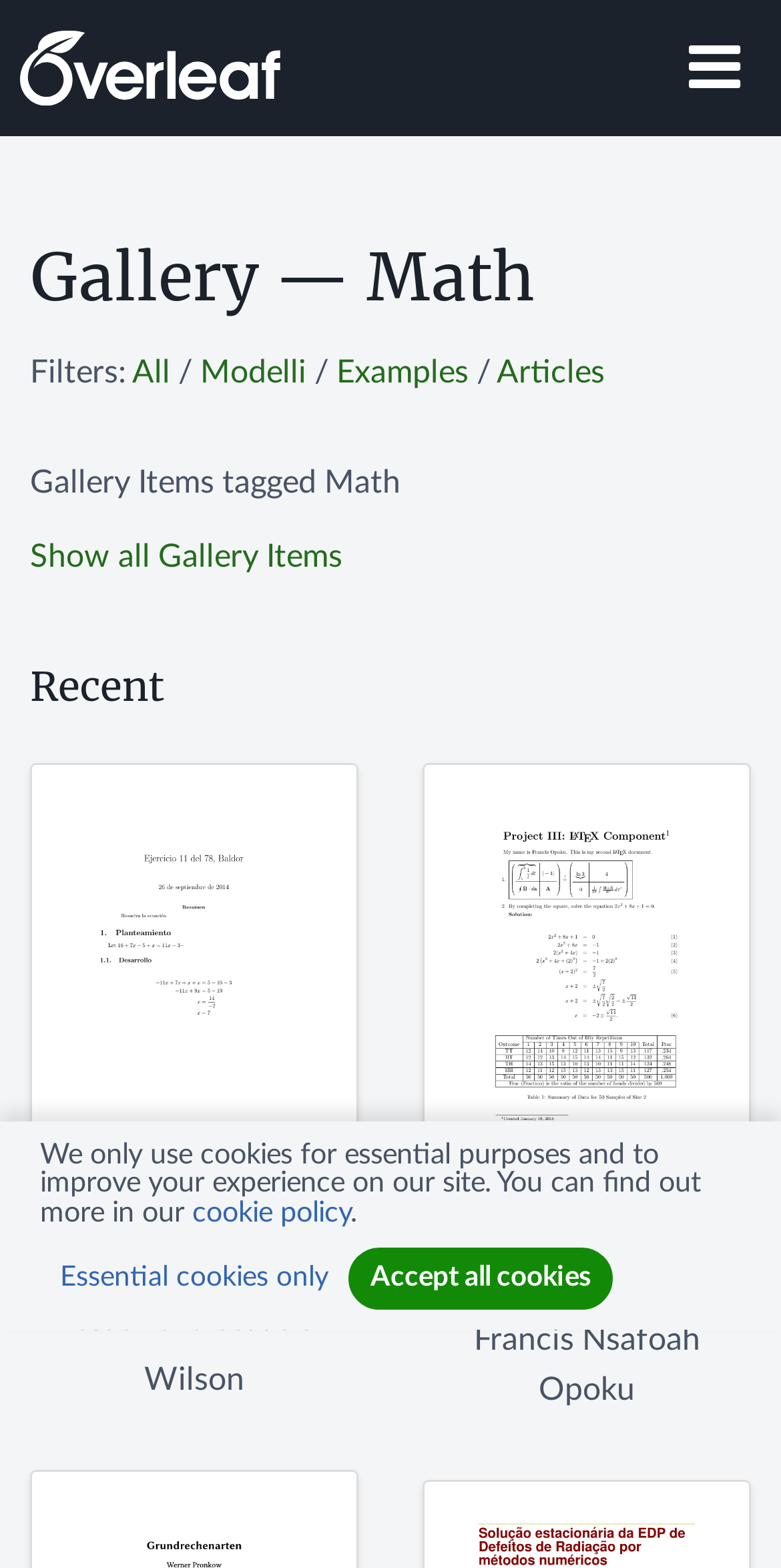Identify and extract the heading text of the webpage.

Gallery — Math